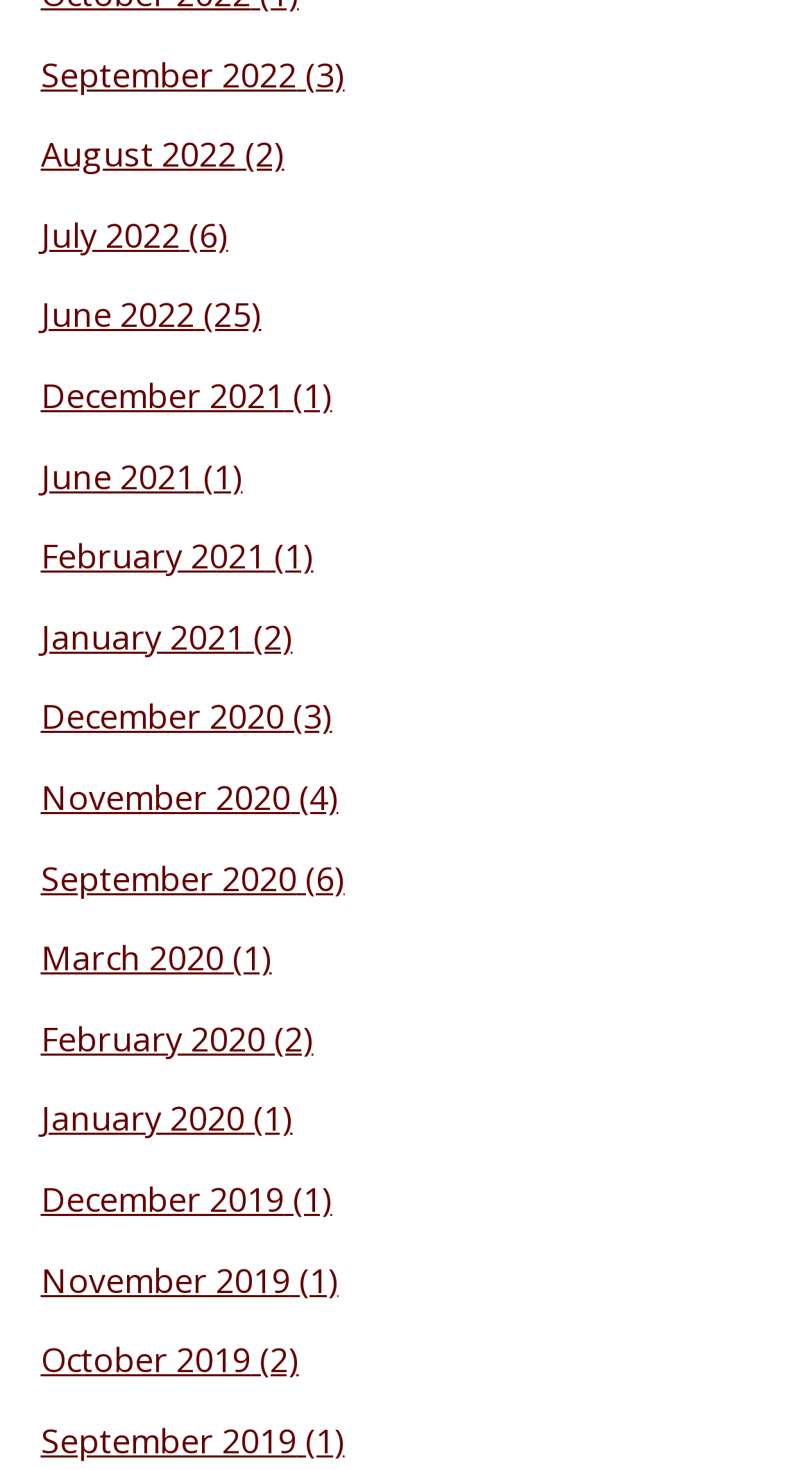Indicate the bounding box coordinates of the clickable region to achieve the following instruction: "Browse June 2022."

[0.05, 0.199, 0.24, 0.23]